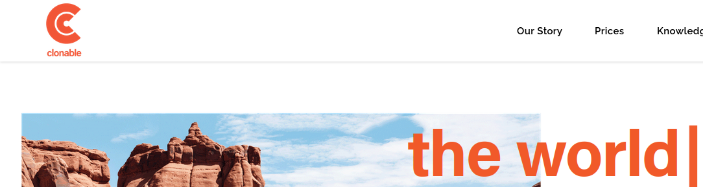Explain what the image portrays in a detailed manner.

The image showcases a stunning landscape featuring vibrant red rock formations under a clear blue sky. Prominent in the foreground is a hill with distinctive layered rock structures, which captures the natural beauty of the area. In the background, fluffy white clouds drift across the sky, enhancing the serene and expansive feel of the scene. This visual is part of Clonable's presentation, emphasizing their innovative approach to responsive images and website design solutions. The text overlay, “the world,” in a bold orange font, reinforces the theme of global connectivity and customization, aligning with Clonable's mission to streamline digital image management.